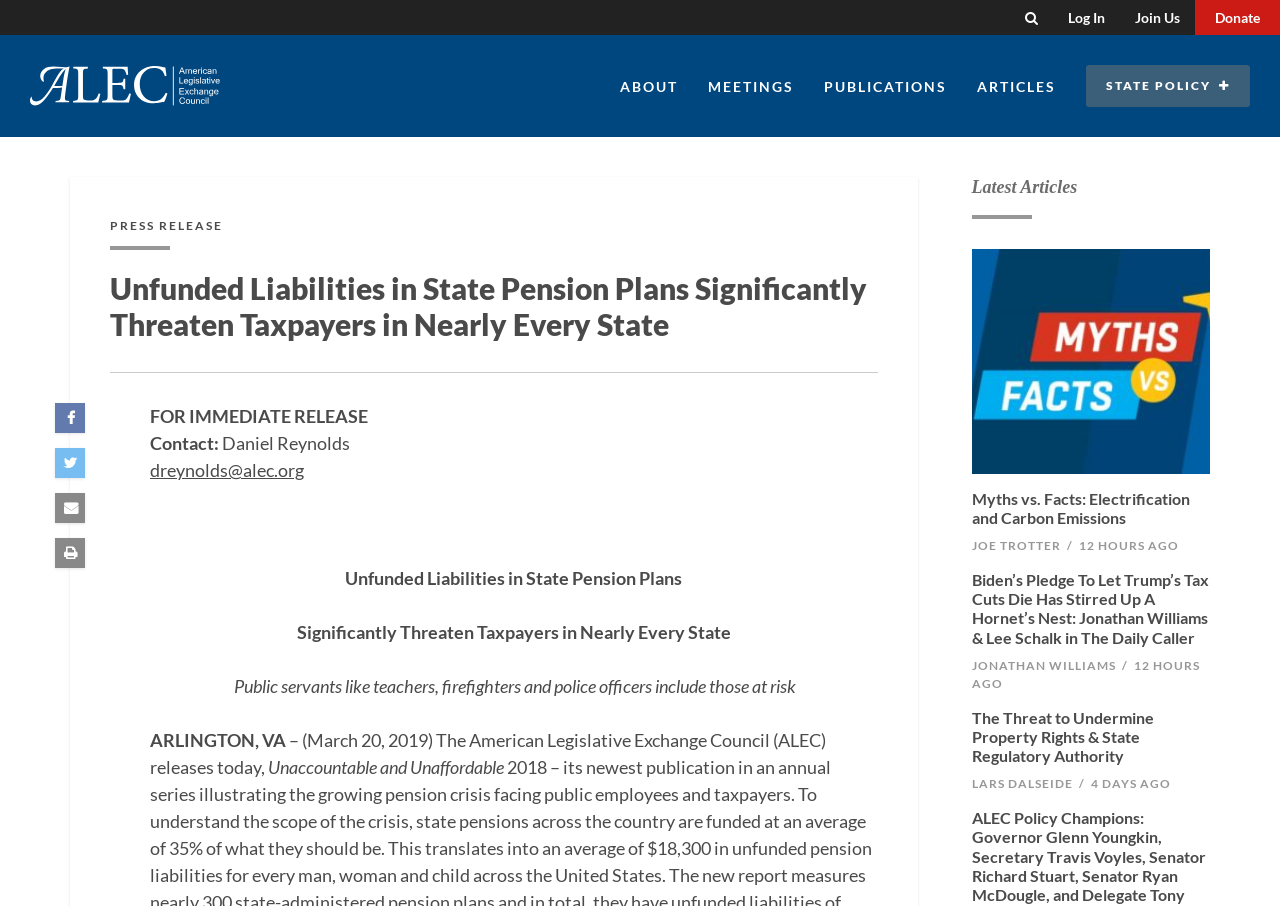What is the topic of the latest article?
Please describe in detail the information shown in the image to answer the question.

The latest article is titled 'Myths vs. Facts: Electrification and Carbon Emissions', which suggests that the topic is related to electrification and carbon emissions.